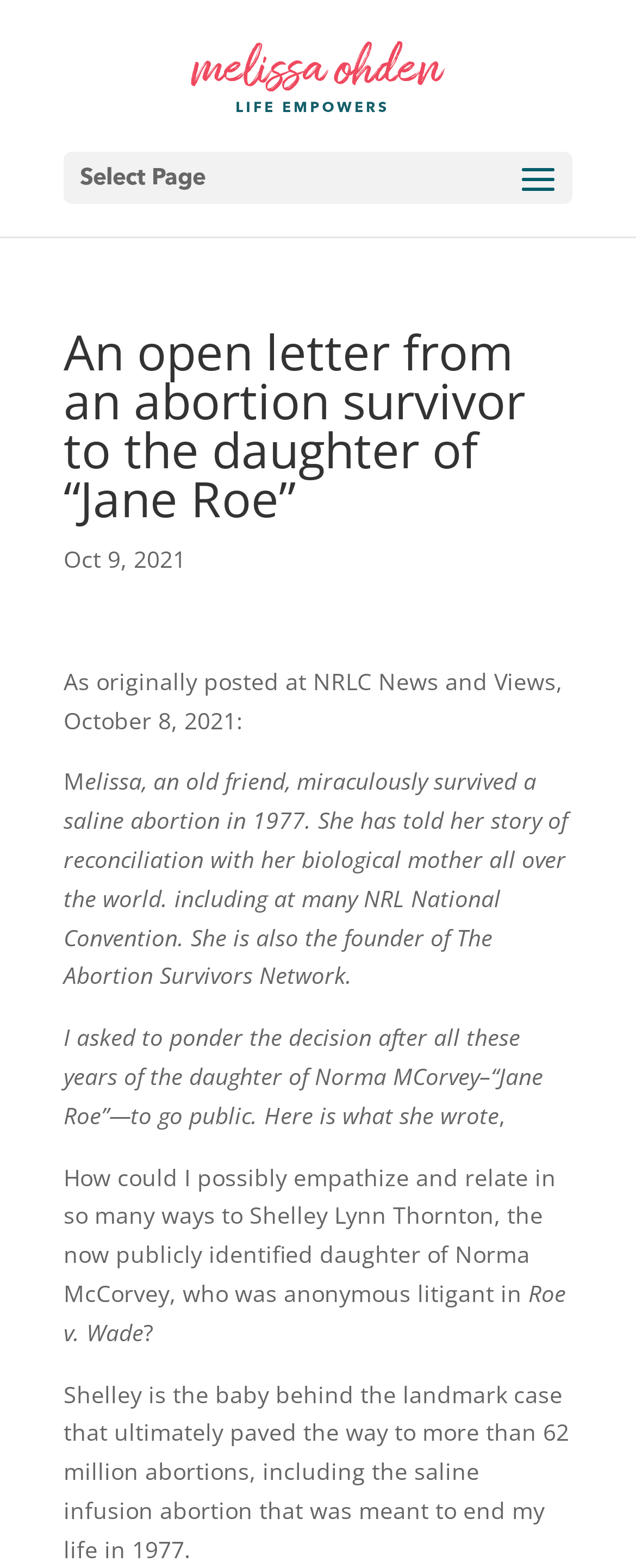Generate a comprehensive description of the webpage.

The webpage is an open letter from an abortion survivor to the daughter of "Jane Roe". At the top, there is a link to "melissaohden.com" accompanied by an image, both positioned near the top left corner of the page. Below this, there is a dropdown menu labeled "Select Page" on the top left side.

The main content of the page is divided into sections. The title "An open letter from an abortion survivor to the daughter of “Jane Roe”" is prominently displayed near the top center of the page. Below this, the date "Oct 9, 2021" is shown, followed by a brief introduction to the author, Melissa, who survived a saline abortion in 1977 and has told her story of reconciliation with her biological mother.

The main body of the letter begins with Melissa asking the daughter of Norma McCorvey, also known as "Jane Roe", to ponder her decision to go public. The letter then expresses empathy and relatability towards Shelley Lynn Thornton, the daughter of Norma McCorvey, who was the anonymous litigant in the landmark case of Roe v. Wade. The letter concludes by stating that Shelley is the baby behind the case that led to more than 62 million abortions, including the saline infusion abortion that was meant to end Melissa's life in 1977.